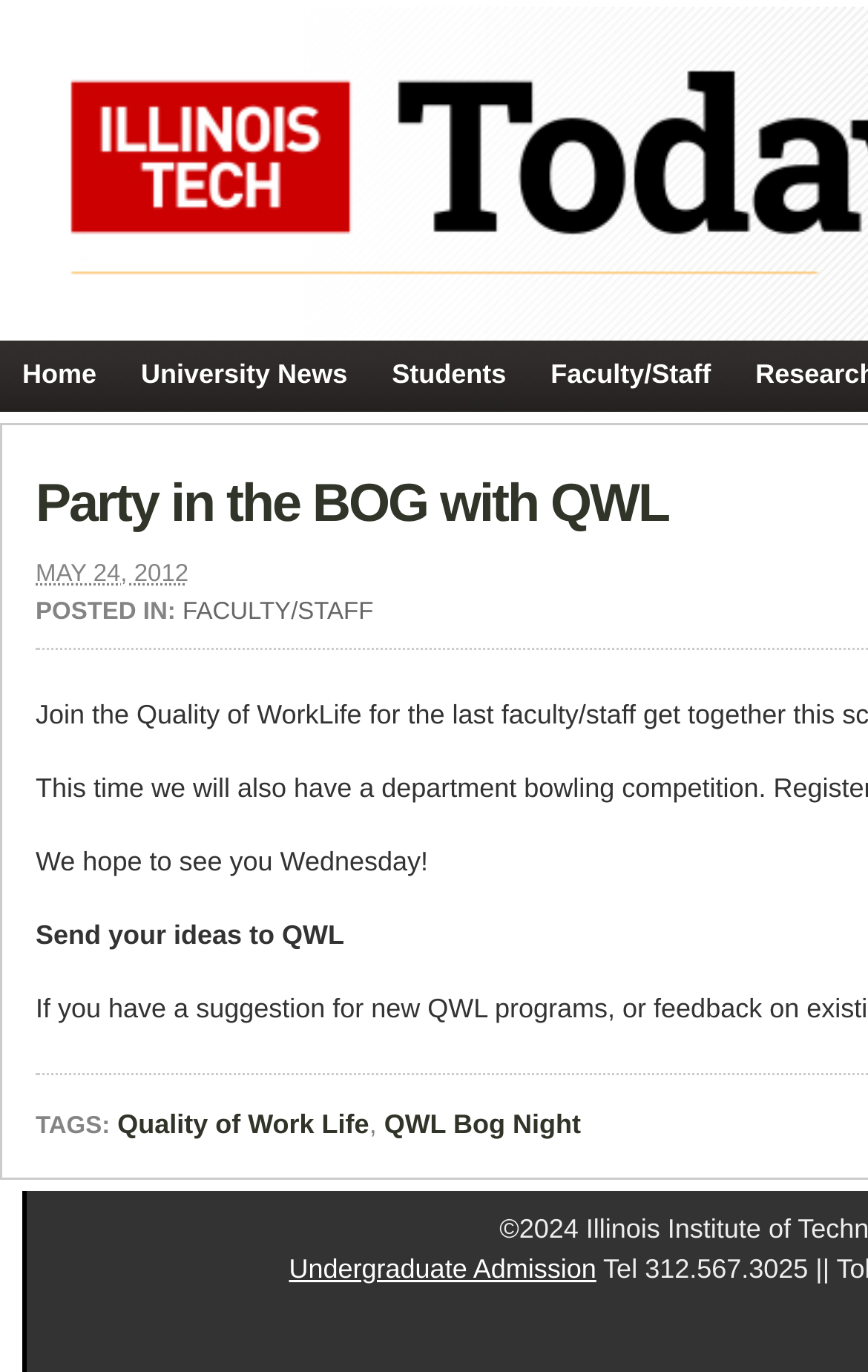Specify the bounding box coordinates of the element's region that should be clicked to achieve the following instruction: "Visit Carters Packaging Limited website". The bounding box coordinates consist of four float numbers between 0 and 1, in the format [left, top, right, bottom].

None